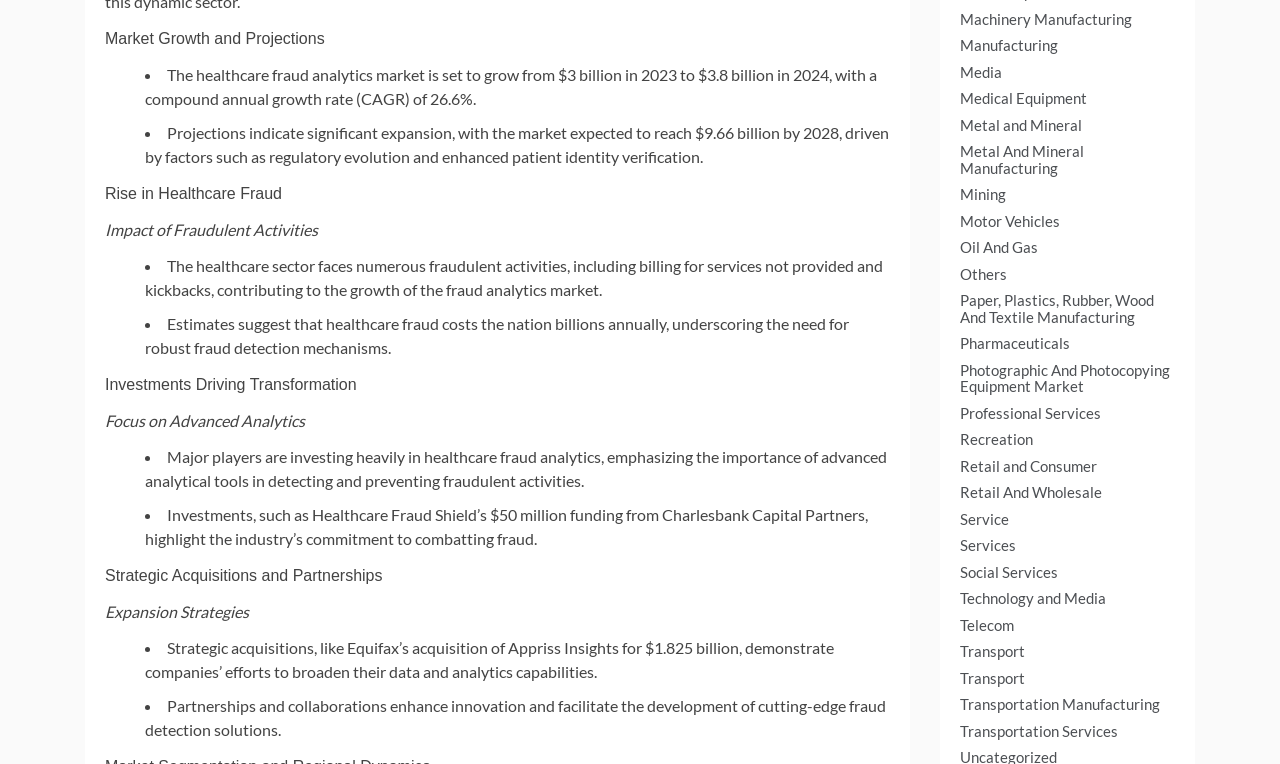Determine the bounding box coordinates of the region I should click to achieve the following instruction: "Explore Pharmaceuticals". Ensure the bounding box coordinates are four float numbers between 0 and 1, i.e., [left, top, right, bottom].

[0.75, 0.439, 0.836, 0.46]